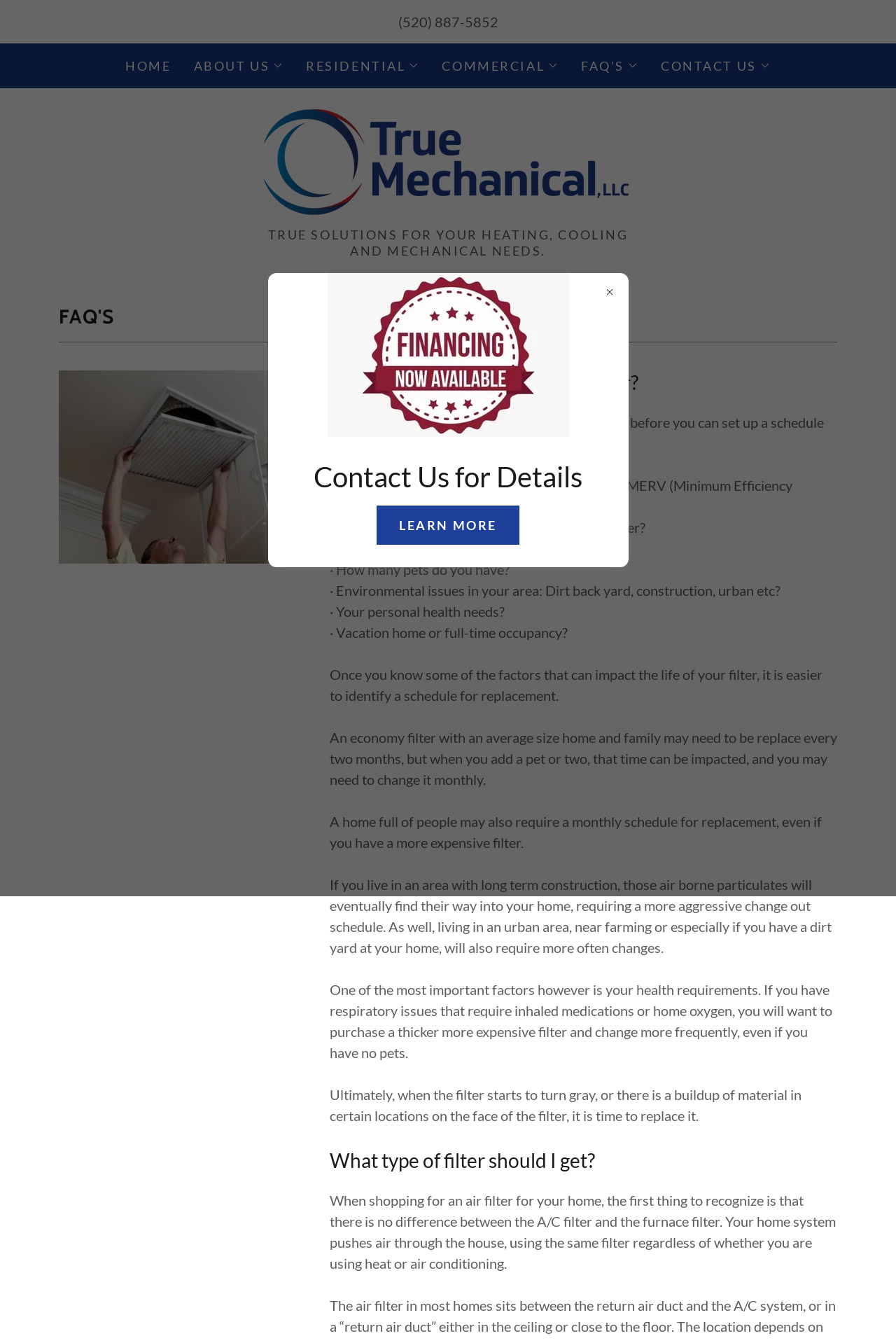Identify the bounding box of the UI element described as follows: "FAQ's". Provide the coordinates as four float numbers in the range of 0 to 1 [left, top, right, bottom].

[0.649, 0.043, 0.713, 0.055]